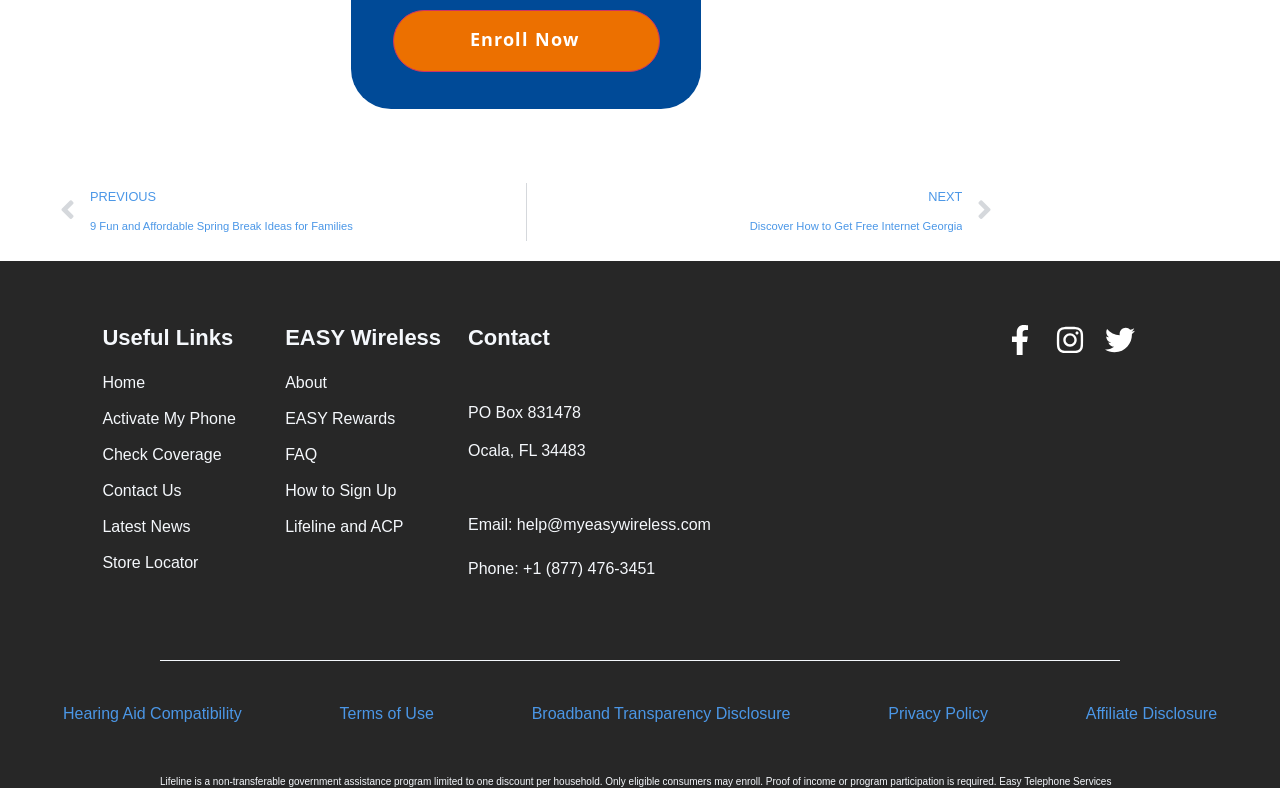Find the bounding box coordinates for the HTML element specified by: "Hearing Aid Compatibility".

[0.049, 0.895, 0.189, 0.917]